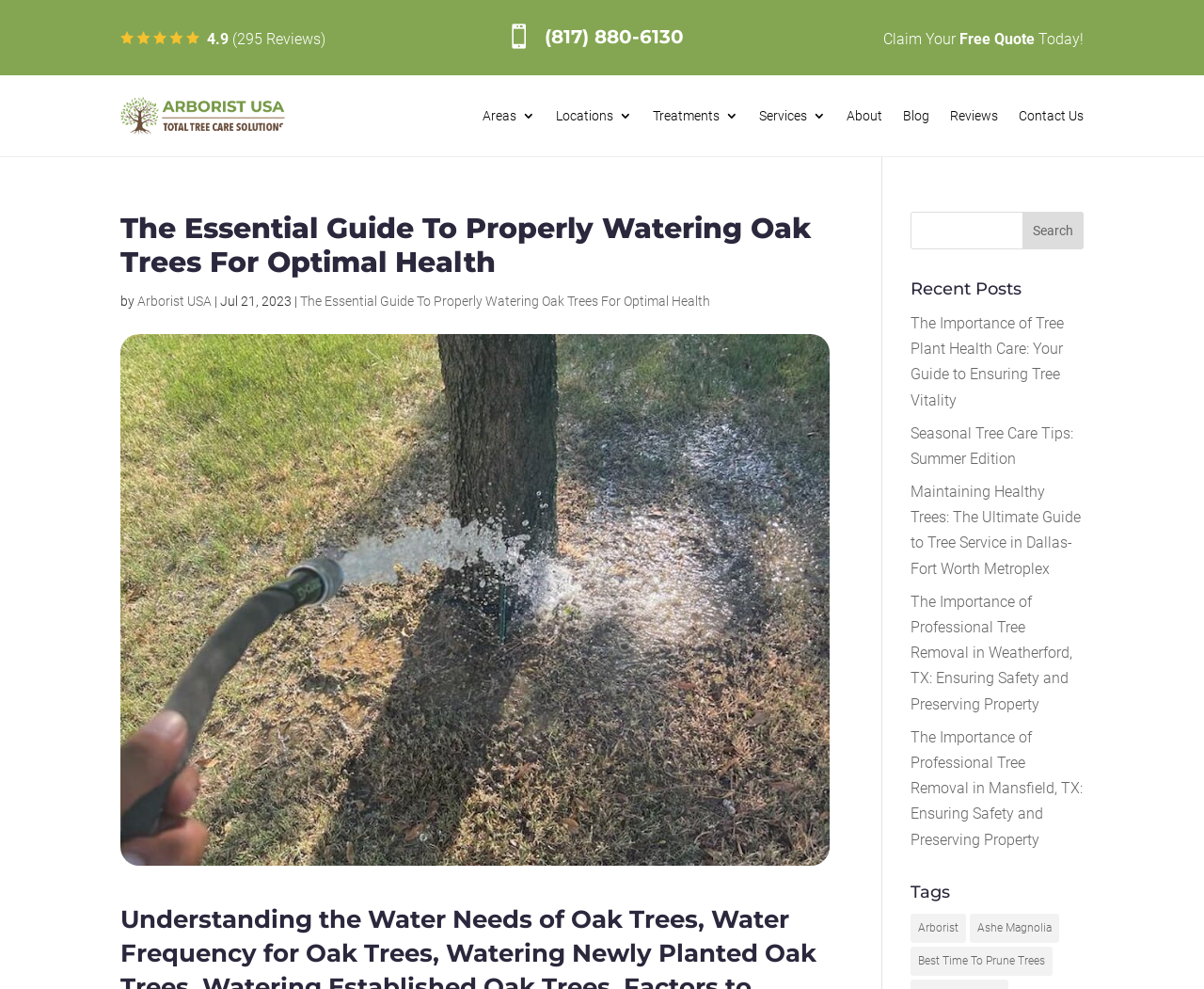Please locate the clickable area by providing the bounding box coordinates to follow this instruction: "Read the recent post about tree plant health care".

[0.756, 0.318, 0.884, 0.413]